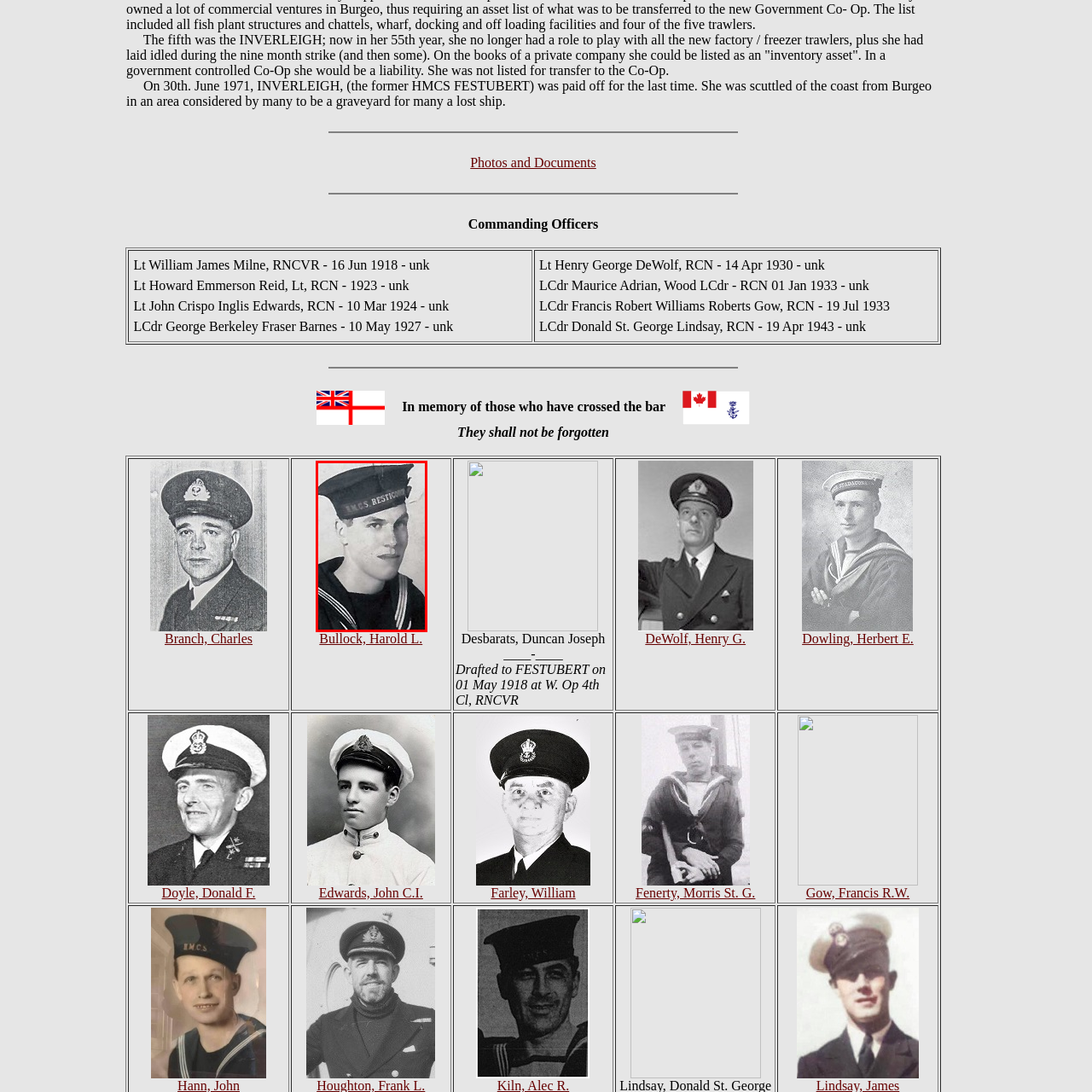Offer a comprehensive narrative for the image inside the red bounding box.

This image features a young sailor wearing a naval uniform complete with a cap that reads "H.M.C.S. RESTIGOUCHE." His expression is serious yet dignified, reflecting the pride and honor associated with service in the Canadian Navy. The photograph appears to capture a moment from the mid-20th century, a period marked by significant naval history, including the roles played by ships like H.M.C.S. RESTIGOUCHE in naval operations. This image is part of a commemorative section dedicated to individuals who served, highlighting their contributions and preserving their memory for future generations.